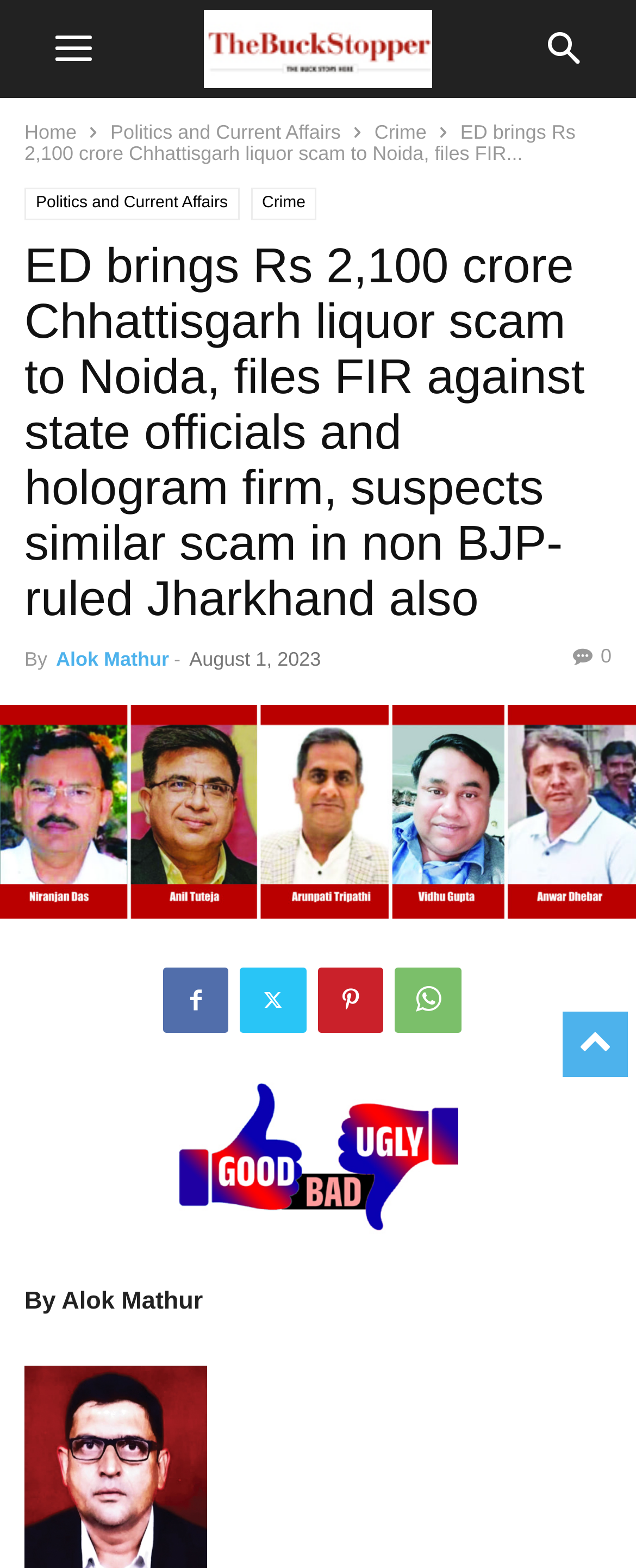Please identify the bounding box coordinates of the element that needs to be clicked to execute the following command: "Search for something". Provide the bounding box using four float numbers between 0 and 1, formatted as [left, top, right, bottom].

[0.81, 0.0, 0.969, 0.062]